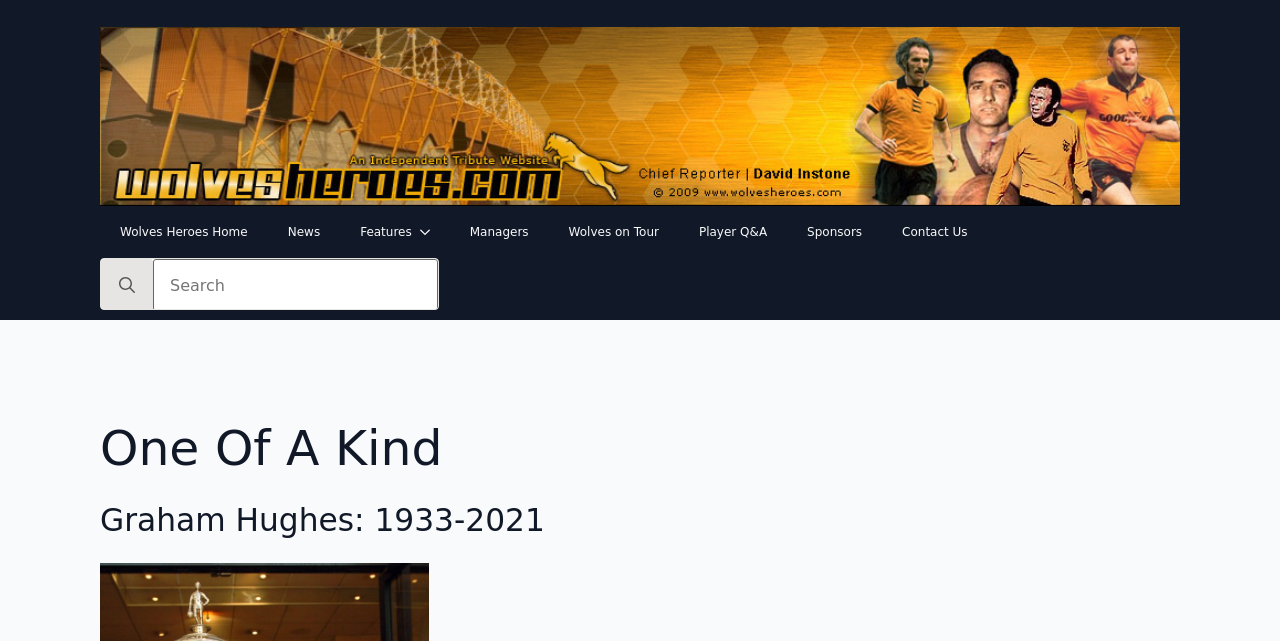Determine the bounding box coordinates of the clickable element to achieve the following action: 'Click Wolves Heroes Home'. Provide the coordinates as four float values between 0 and 1, formatted as [left, top, right, bottom].

[0.078, 0.321, 0.209, 0.403]